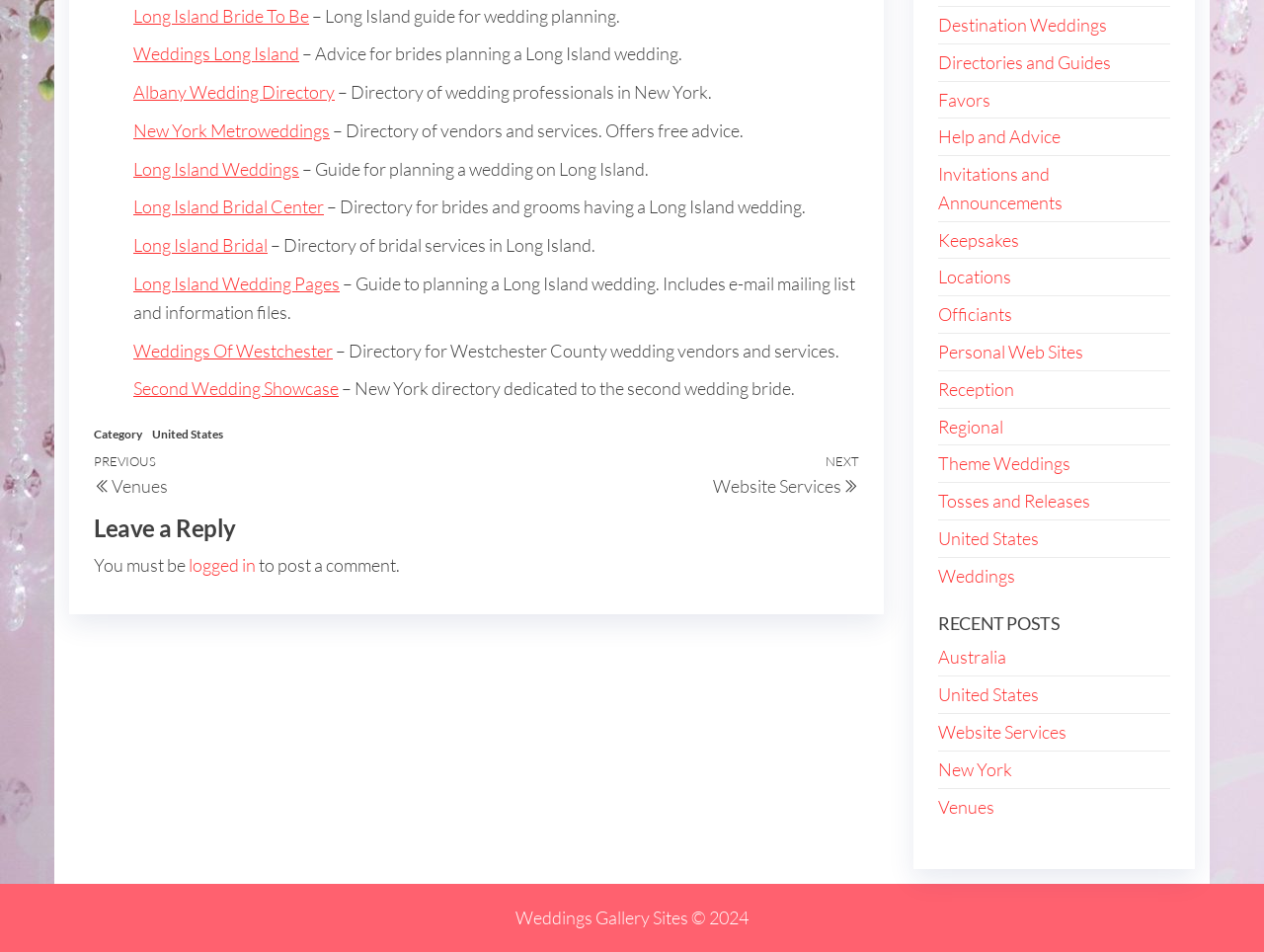Determine the bounding box coordinates for the UI element with the following description: "Keepsakes". The coordinates should be four float numbers between 0 and 1, represented as [left, top, right, bottom].

[0.742, 0.24, 0.806, 0.263]